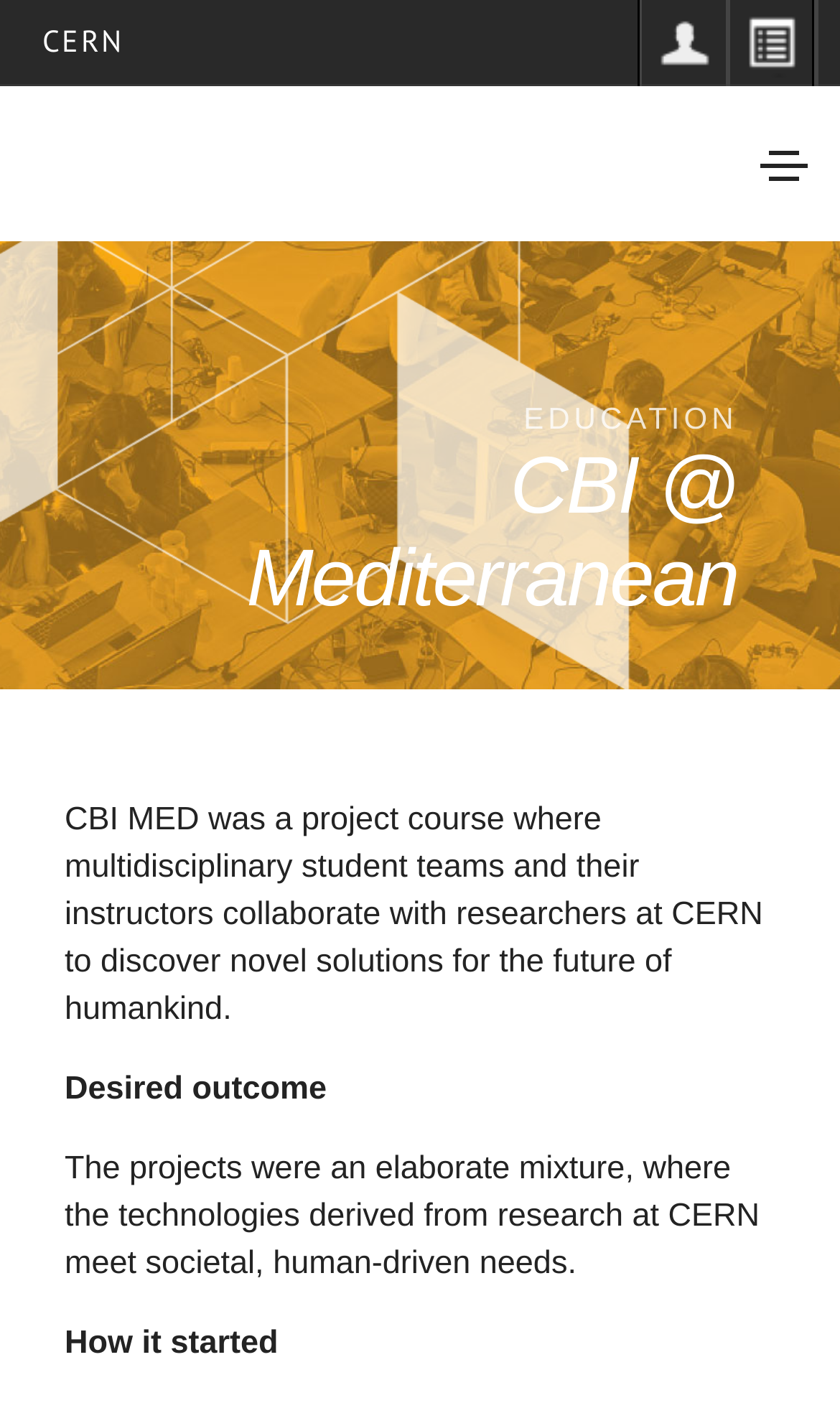What is the name of the organization?
Using the information from the image, give a concise answer in one word or a short phrase.

CERN